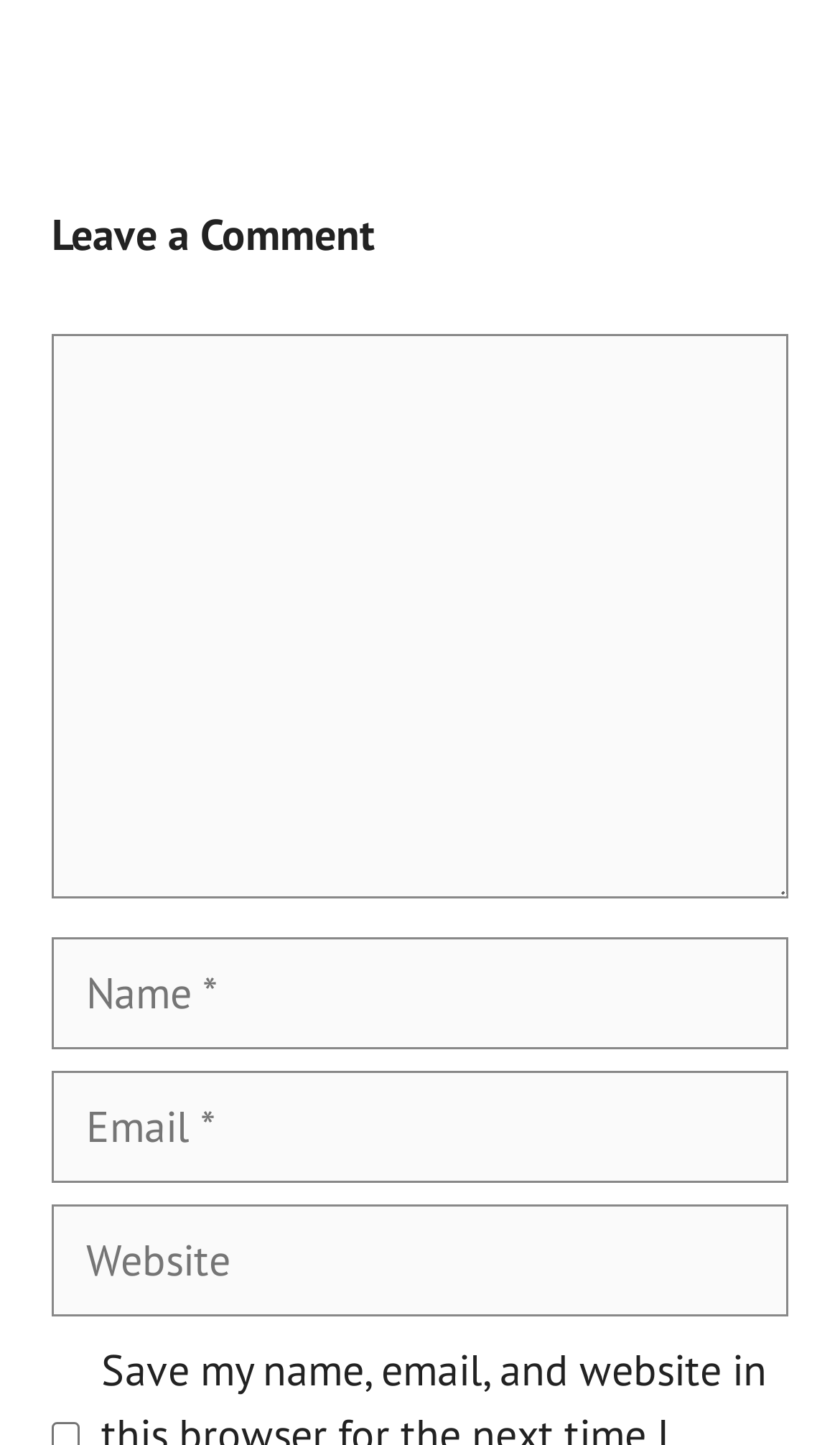Please specify the bounding box coordinates of the region to click in order to perform the following instruction: "Type your name".

[0.062, 0.649, 0.938, 0.727]